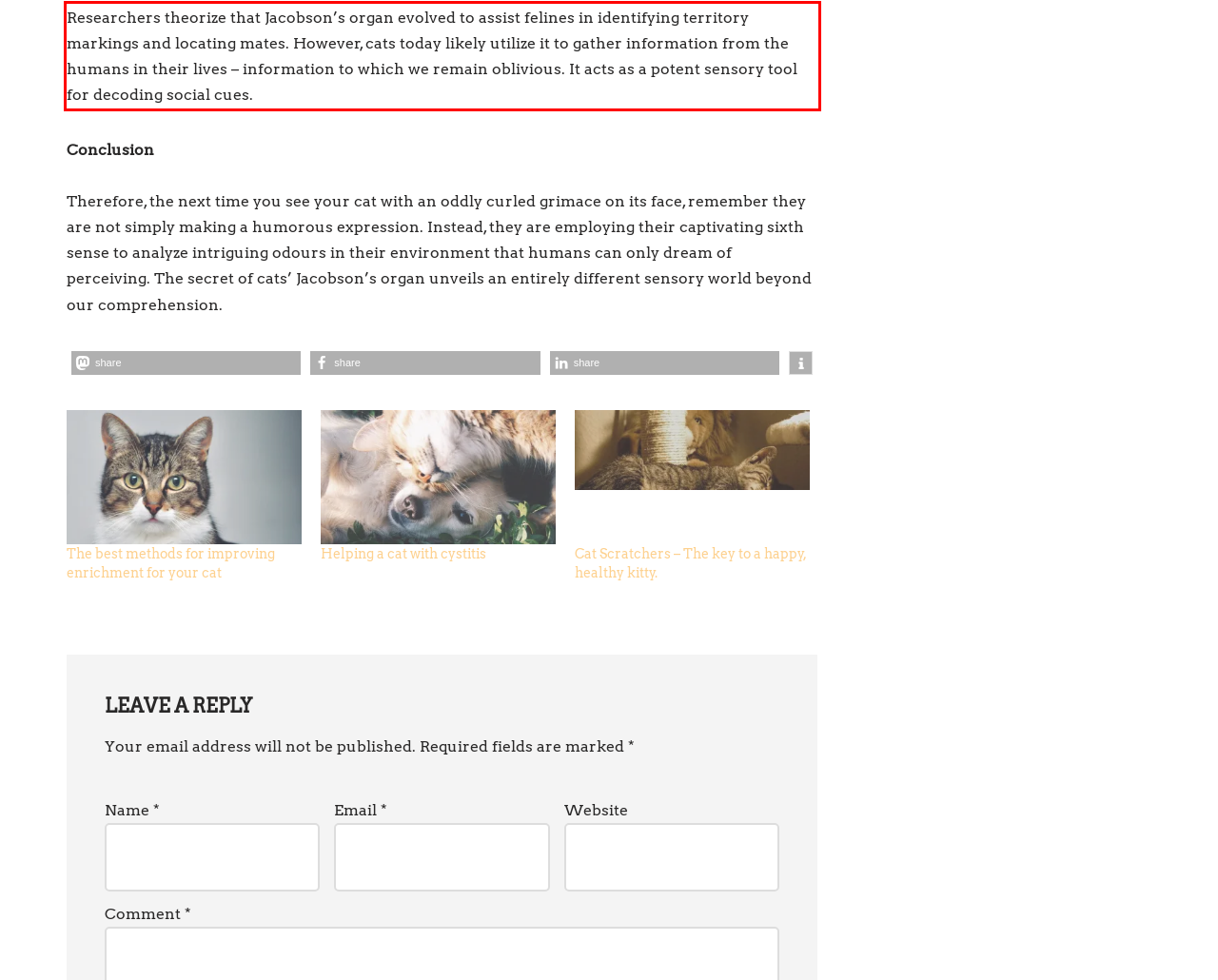Using the provided webpage screenshot, recognize the text content in the area marked by the red bounding box.

Researchers theorize that Jacobson’s organ evolved to assist felines in identifying territory markings and locating mates. However, cats today likely utilize it to gather information from the humans in their lives – information to which we remain oblivious. It acts as a potent sensory tool for decoding social cues.